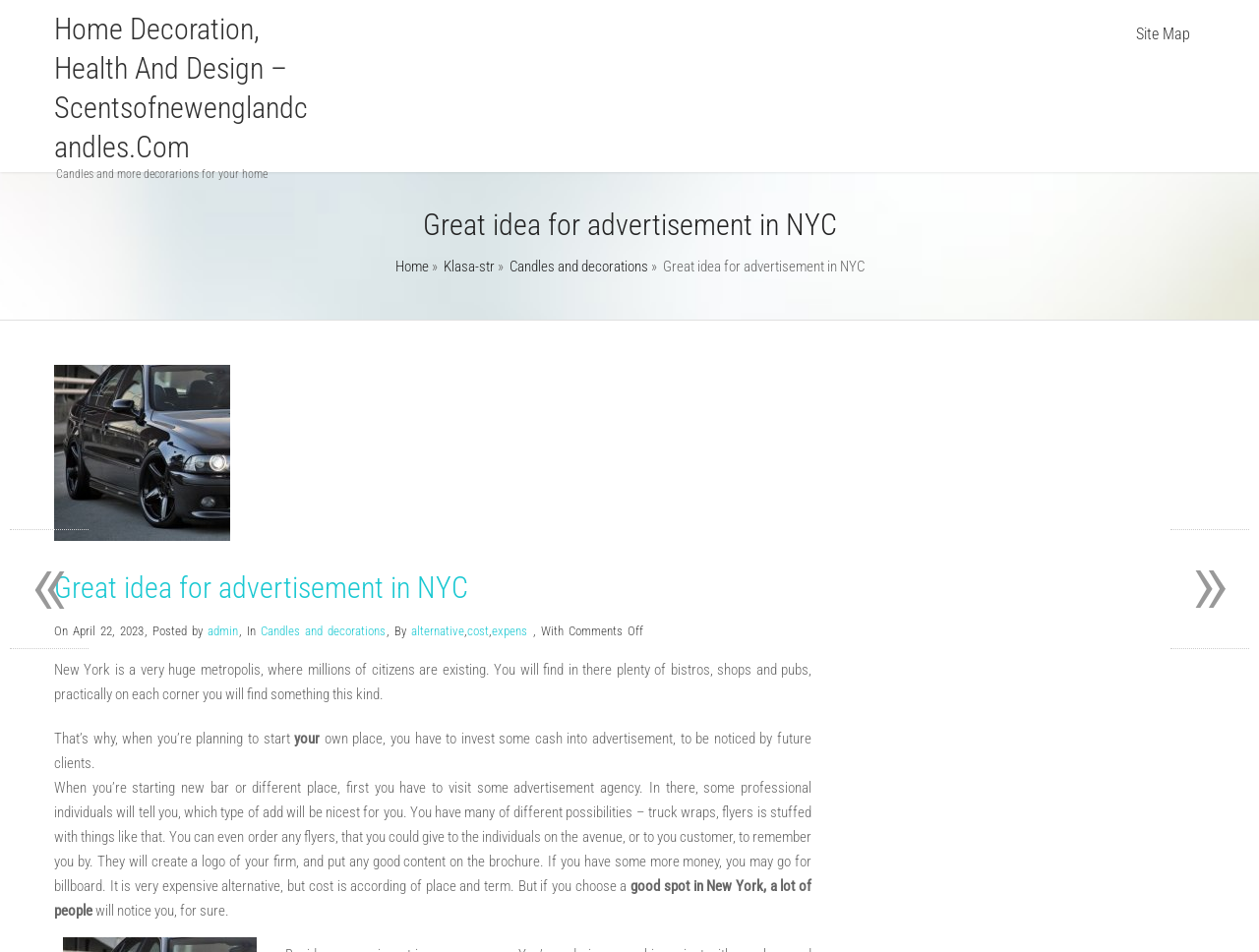Generate the text content of the main headline of the webpage.

Great idea for advertisement in NYC